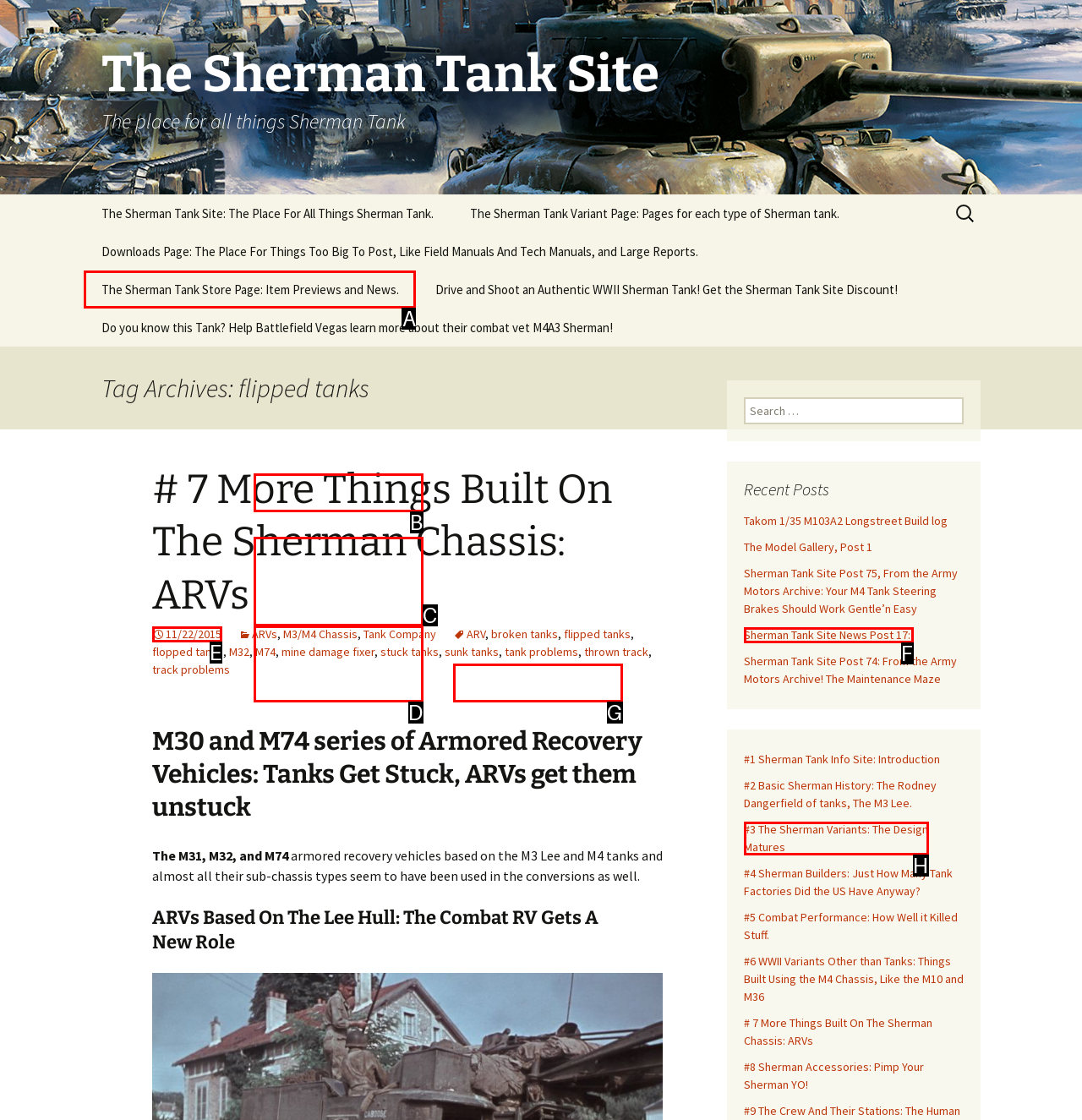From the given options, choose the one to complete the task: Check the Sherman Tank Store Page
Indicate the letter of the correct option.

A